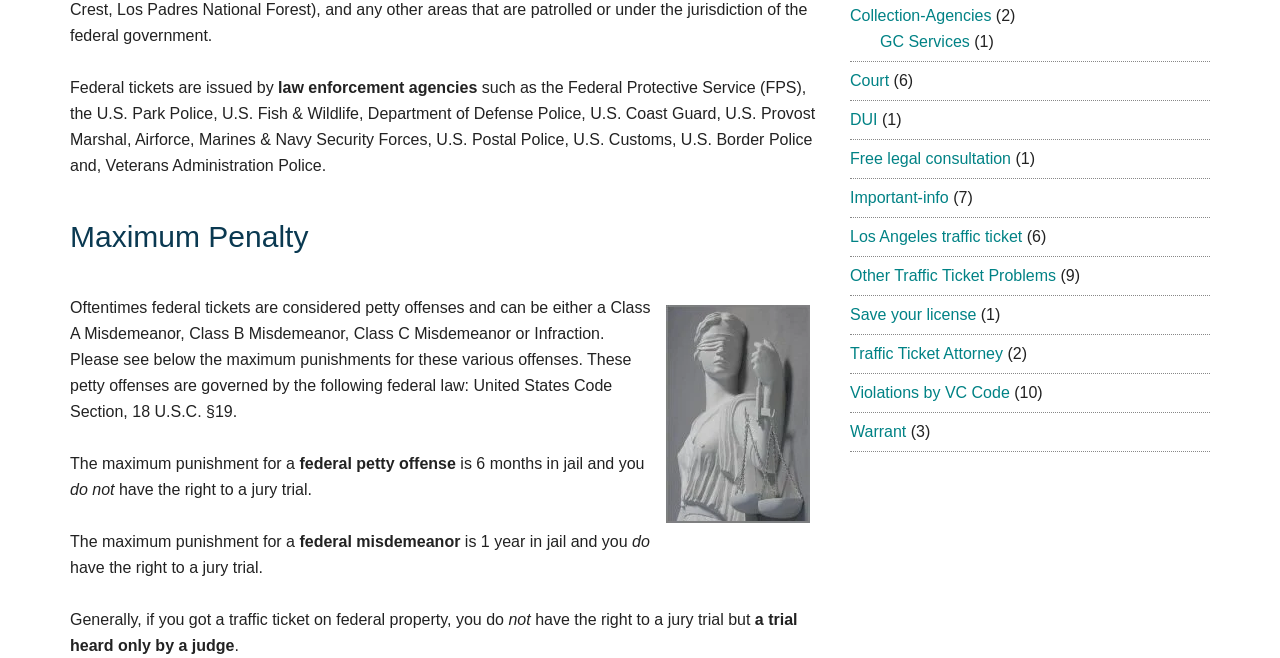Specify the bounding box coordinates of the region I need to click to perform the following instruction: "Learn about 'Free legal consultation'". The coordinates must be four float numbers in the range of 0 to 1, i.e., [left, top, right, bottom].

[0.664, 0.227, 0.79, 0.253]